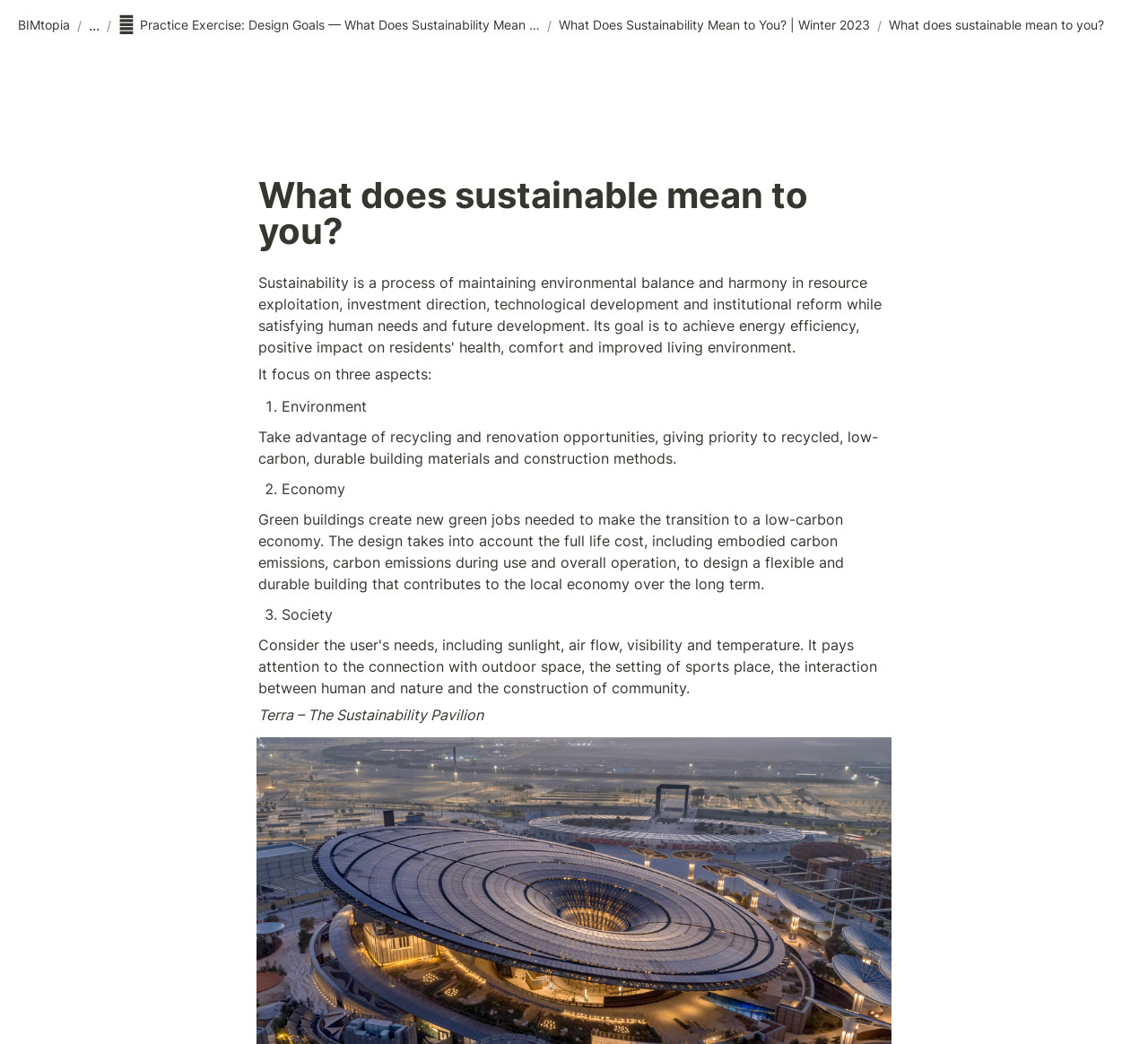What is the topic of the practice exercise?
Please answer the question as detailed as possible based on the image.

The webpage has a link to a practice exercise titled 'Practice Exercise: Design Goals — What Does Sustainability Mean to You?'. This exercise is likely related to the topic of design goals and sustainability.